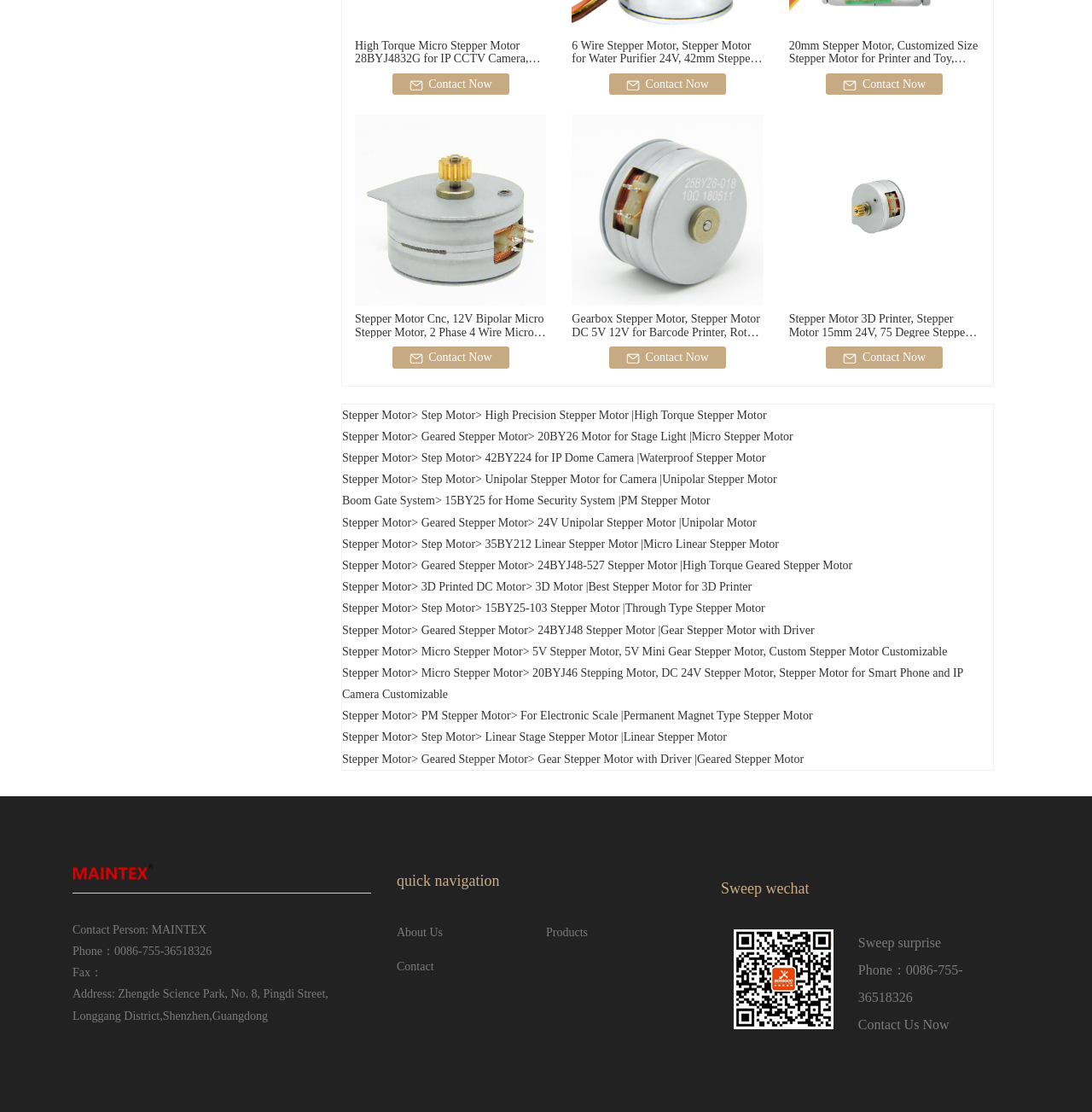Please determine the bounding box coordinates for the element that should be clicked to follow these instructions: "Contact us for the '20mm Stepper Motor, Customized Size Stepper Motor for Printer and Toy, Stepper Motors 35BYJ412 Customizable' product".

[0.757, 0.066, 0.863, 0.085]